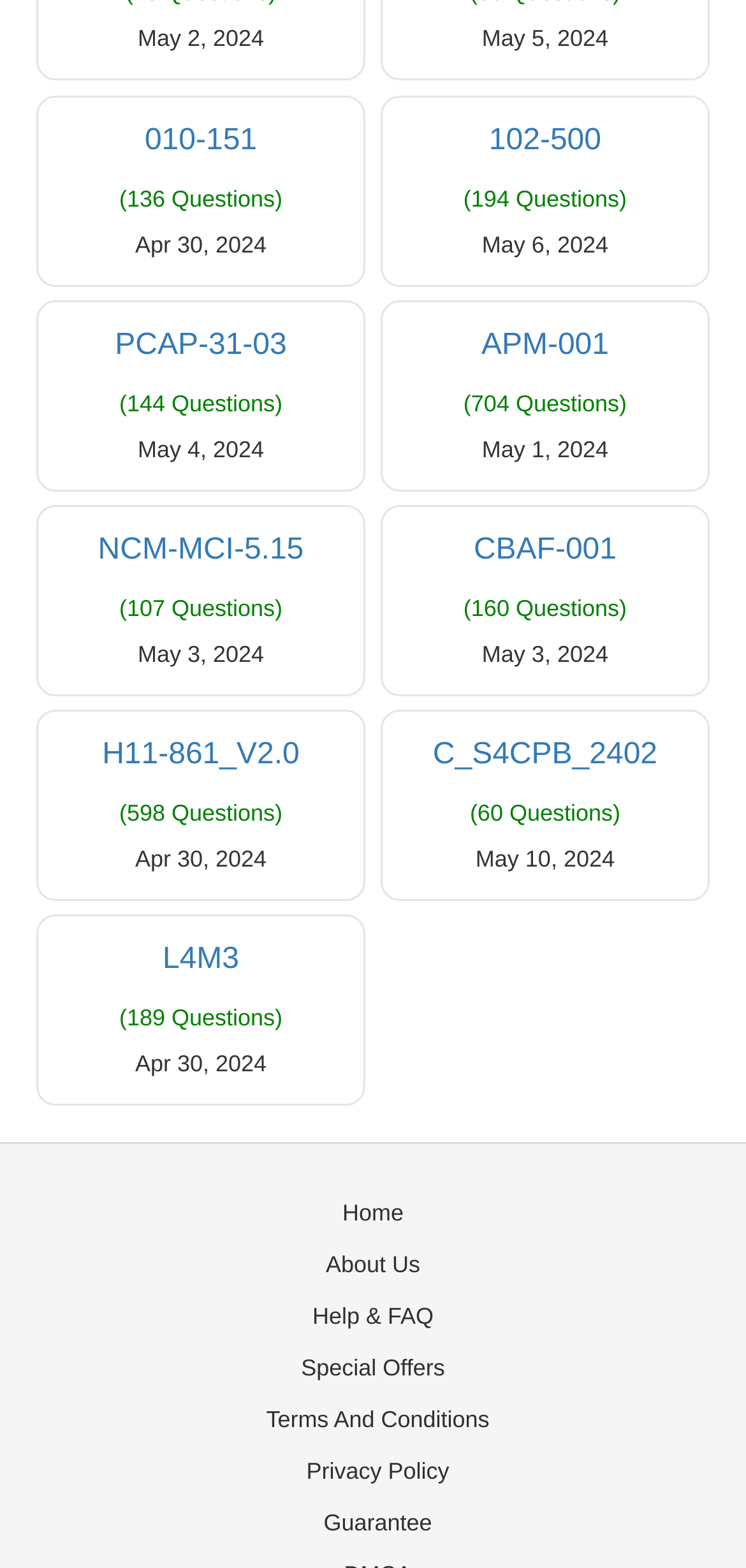Answer the following query concisely with a single word or phrase:
How many different dates are mentioned on the webpage?

5